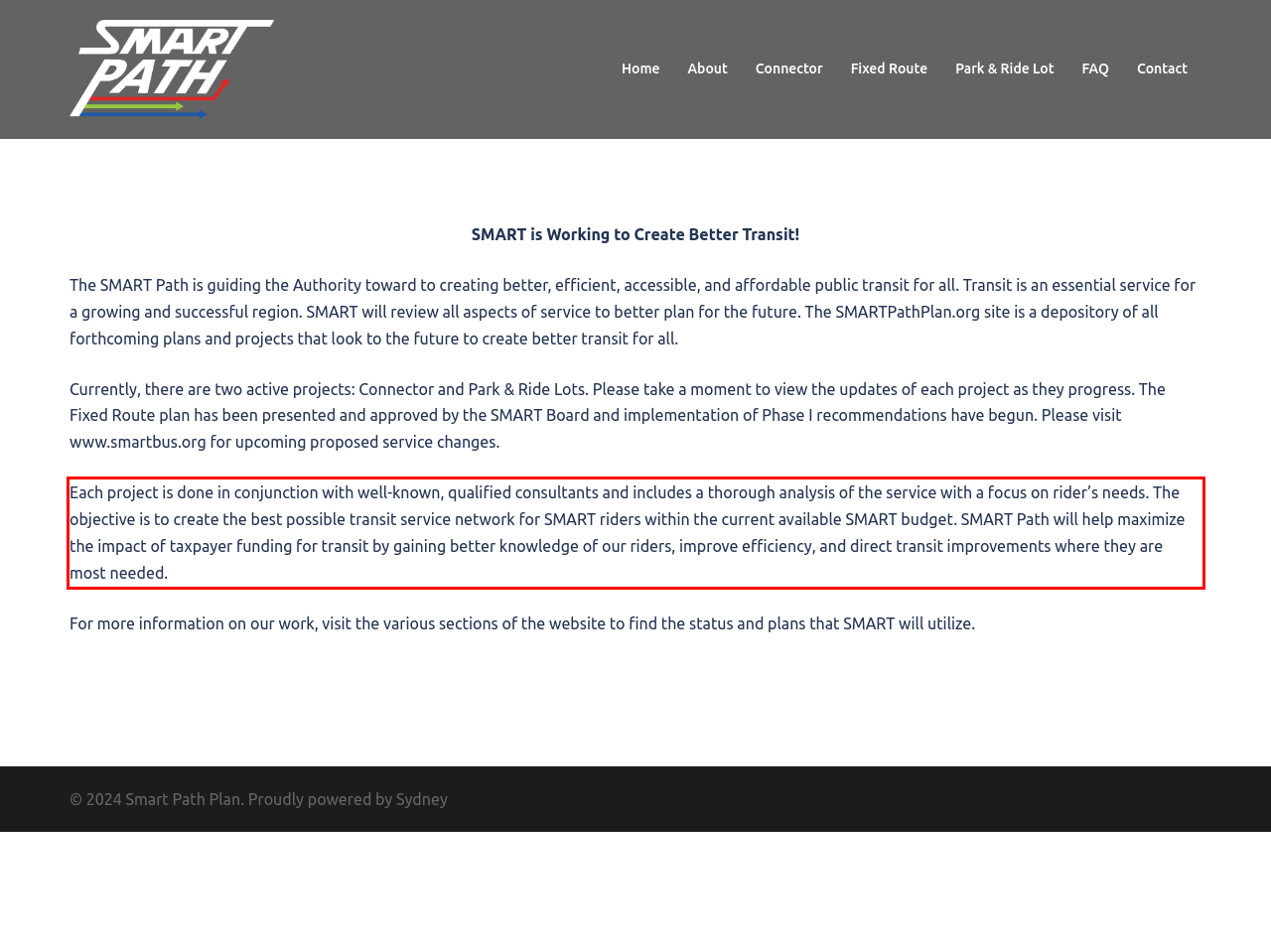Please use OCR to extract the text content from the red bounding box in the provided webpage screenshot.

Each project is done in conjunction with well-known, qualified consultants and includes a thorough analysis of the service with a focus on rider’s needs. The objective is to create the best possible transit service network for SMART riders within the current available SMART budget. SMART Path will help maximize the impact of taxpayer funding for transit by gaining better knowledge of our riders, improve efficiency, and direct transit improvements where they are most needed.